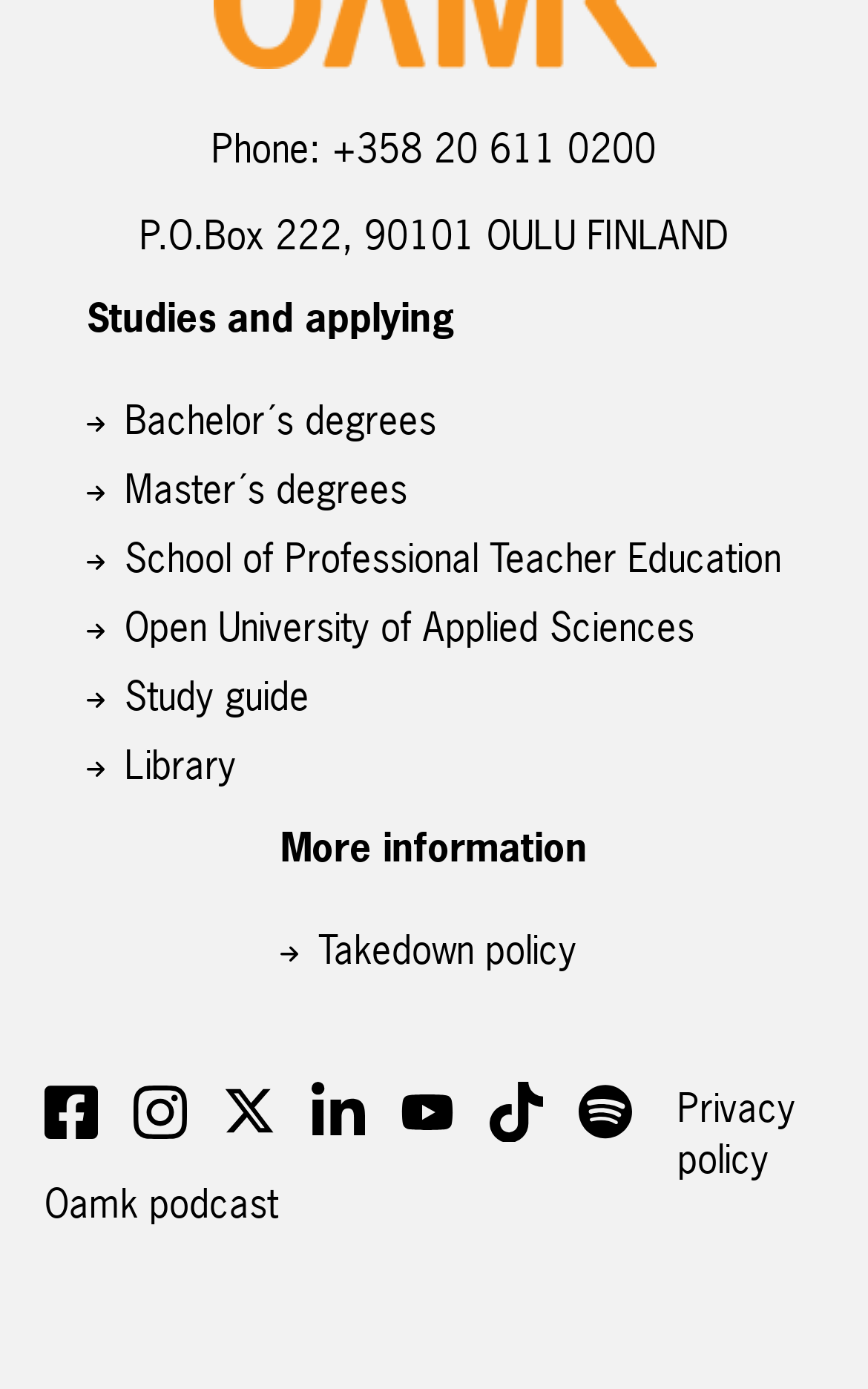Use a single word or phrase to answer this question: 
What is the name of the policy?

Takedown policy